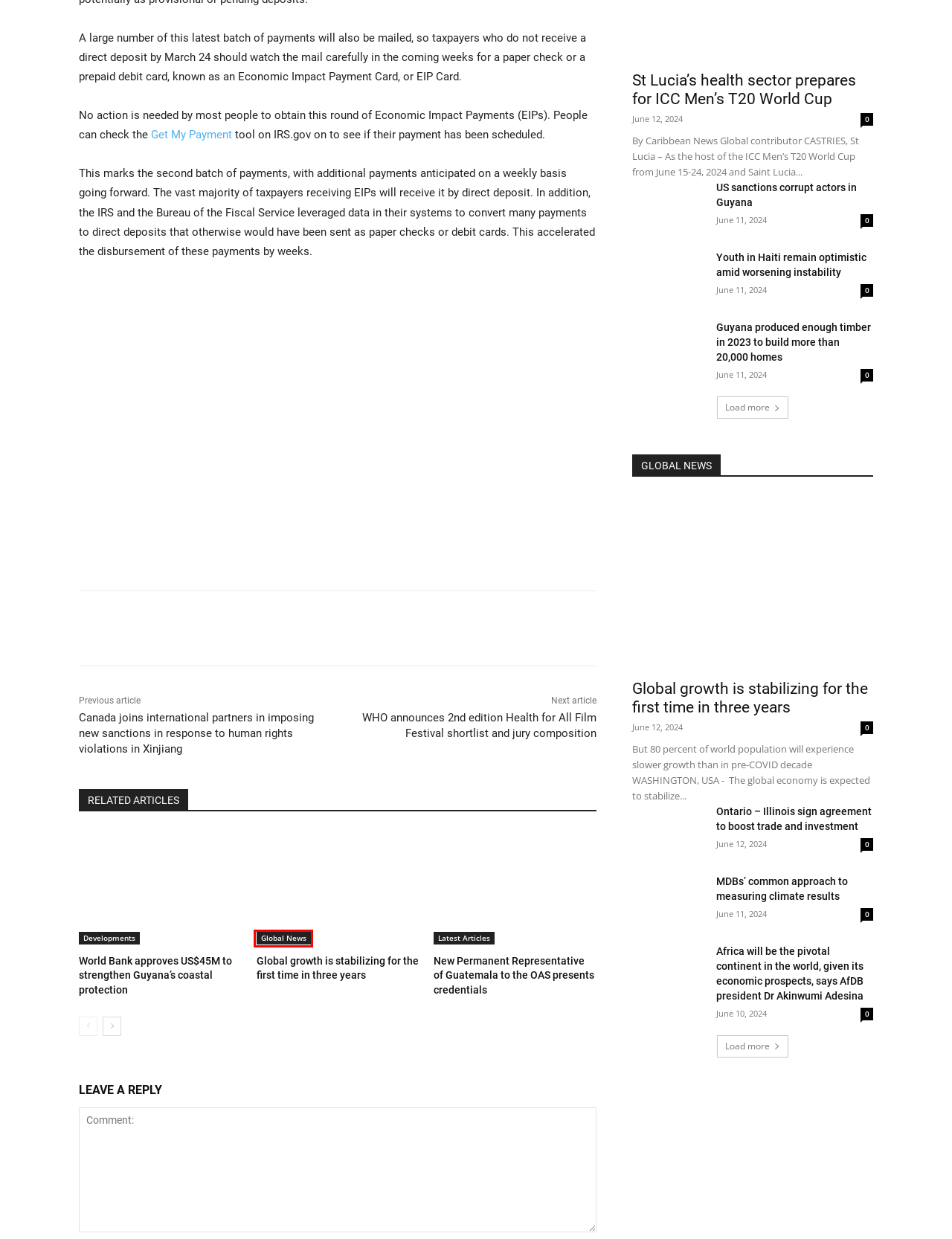Given a screenshot of a webpage with a red bounding box, please pick the webpage description that best fits the new webpage after clicking the element inside the bounding box. Here are the candidates:
A. Guyana produced enough timber in 2023 to build more than 20,000 homes - Caribbean News Global
B. Youth in Haiti remain optimistic amid worsening instability - Caribbean News Global
C. World Bank approves US$45M to strengthen Guyana’s coastal protection - Caribbean News Global
D. Global growth is stabilizing for the first time in three years - Caribbean News Global
E. US sanctions corrupt actors in Guyana - Caribbean News Global
F. New Permanent Representative of Guatemala to the OAS presents credentials - Caribbean News Global
G. Global News Archives - Caribbean News Global
H. MDBs’ common approach to measuring climate results - Caribbean News Global

G